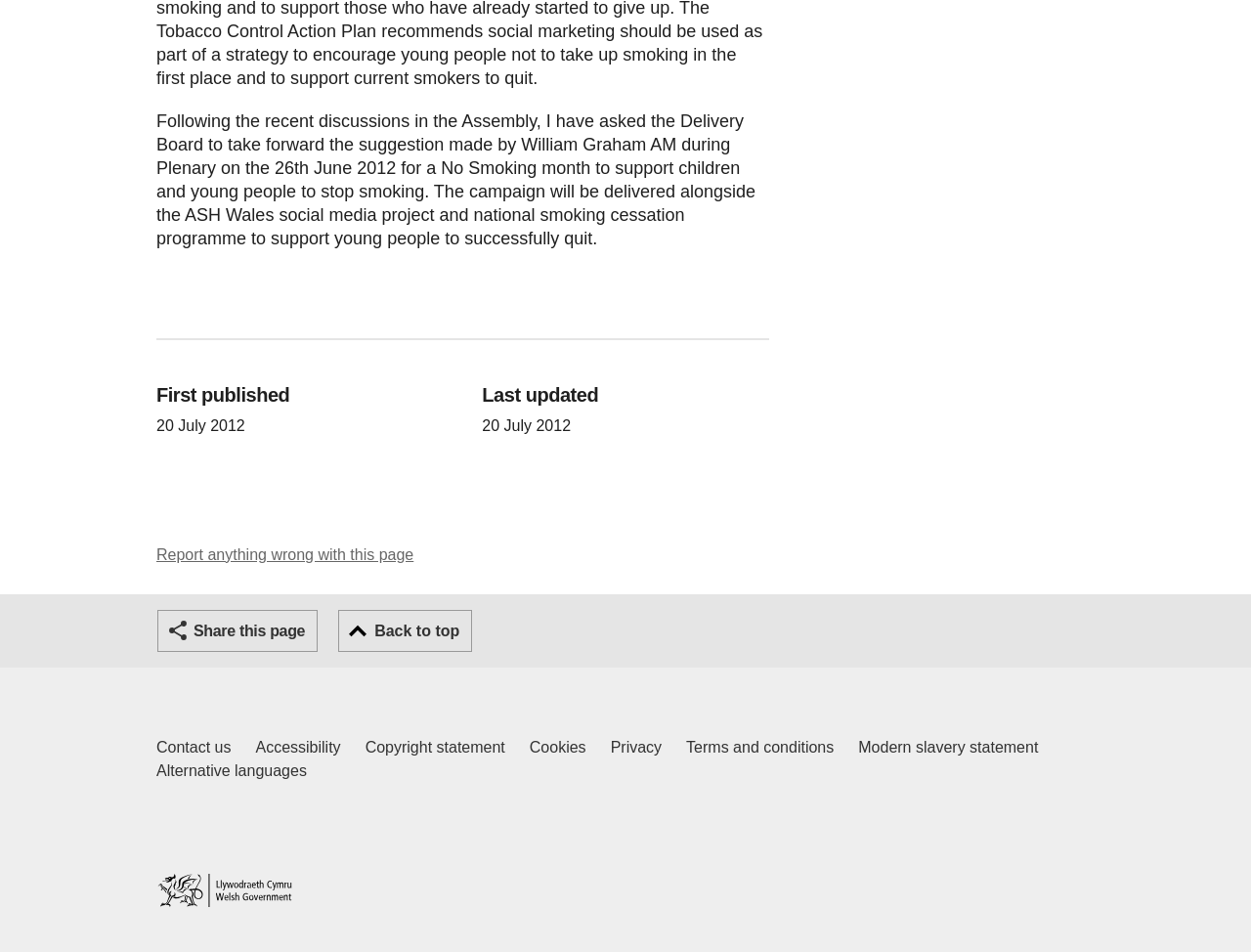What is the link at the bottom left corner of the page?
Please provide a detailed and thorough answer to the question.

I found the answer by looking at the link element at the bottom left corner of the page, which has the text 'Home'.